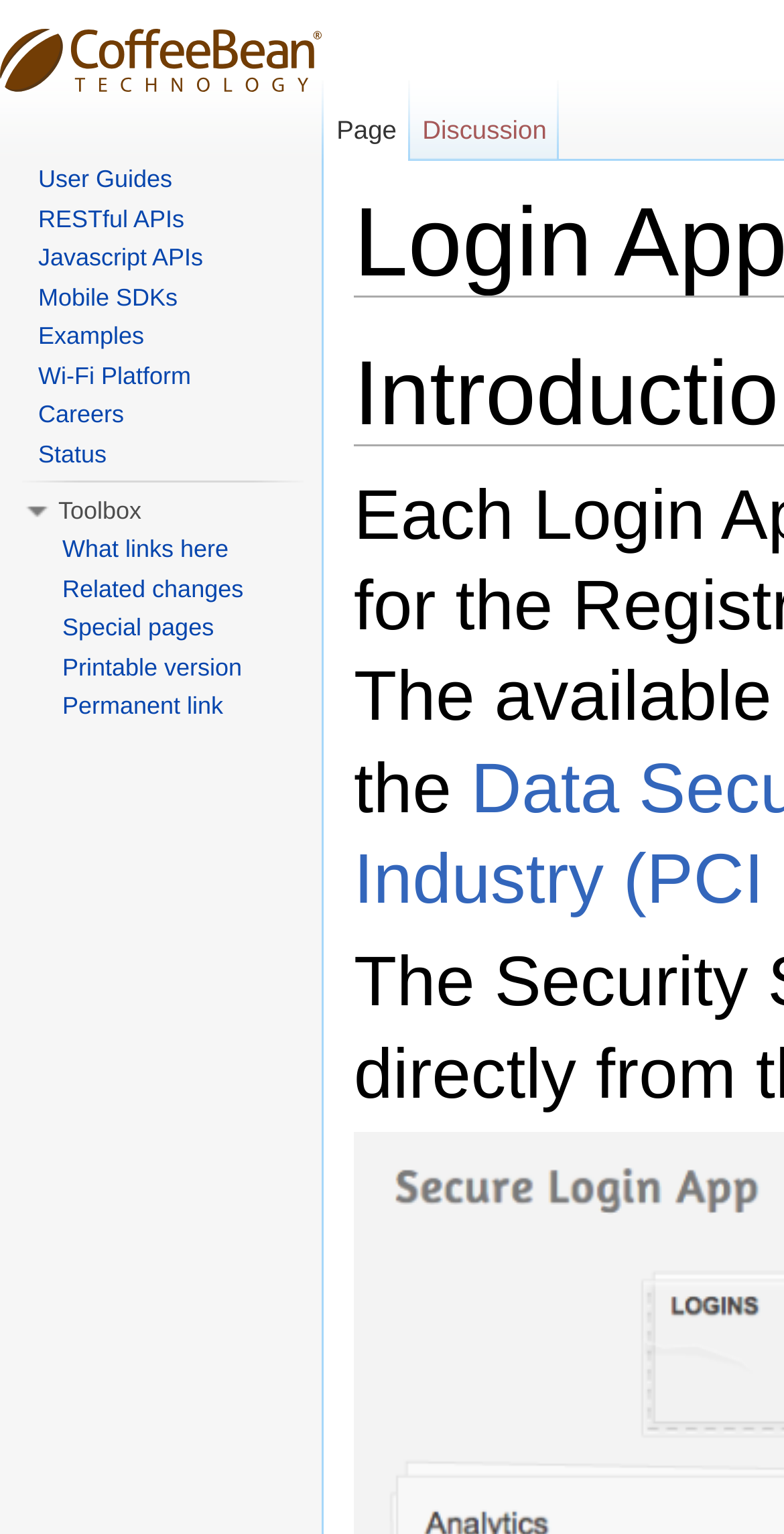Please identify the bounding box coordinates of where to click in order to follow the instruction: "Read the article 'Revolutionizing Relaxation: The Rise of Electric Massage Tables'".

None